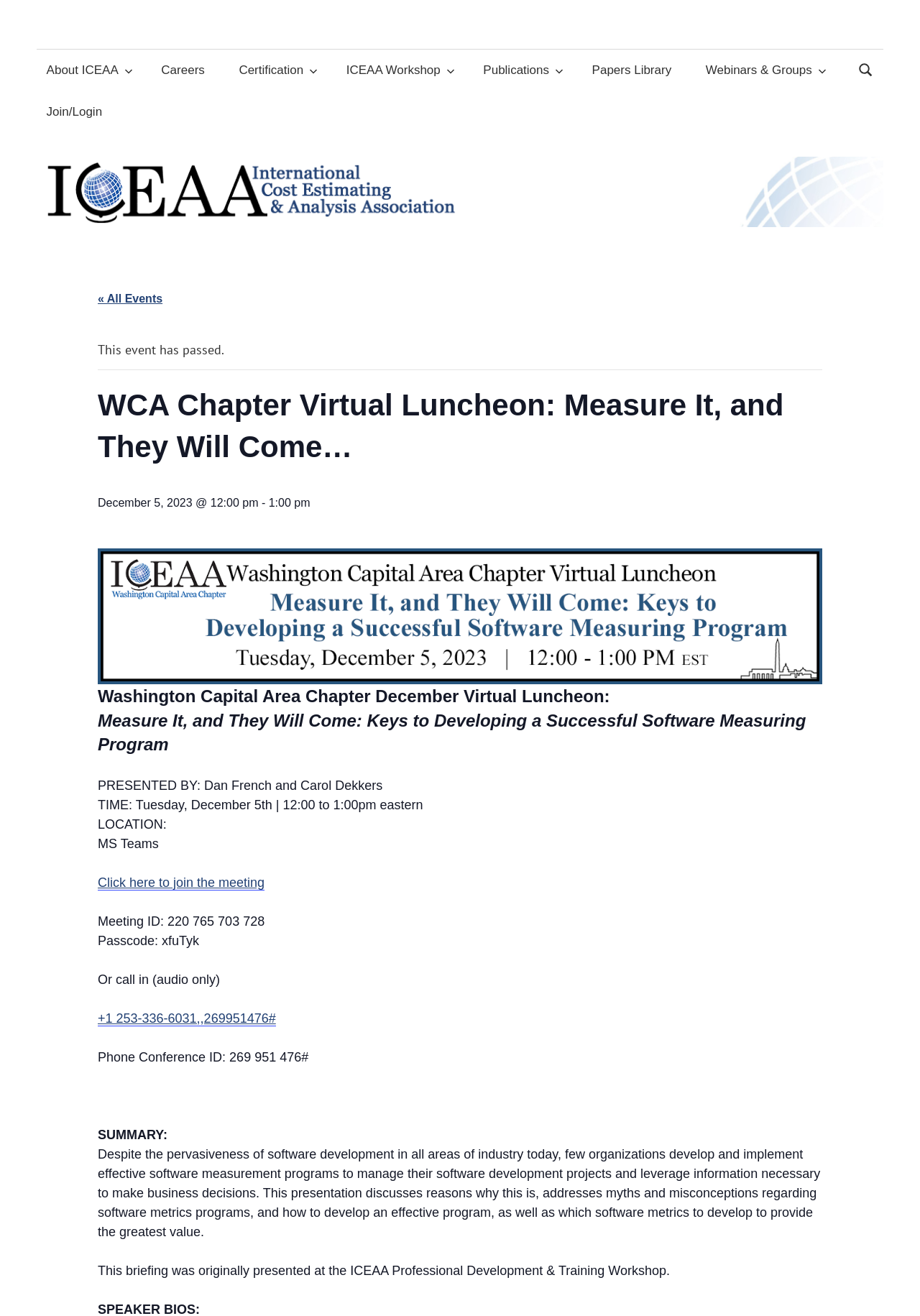Provide the bounding box for the UI element matching this description: "Papers Library".

[0.633, 0.037, 0.74, 0.069]